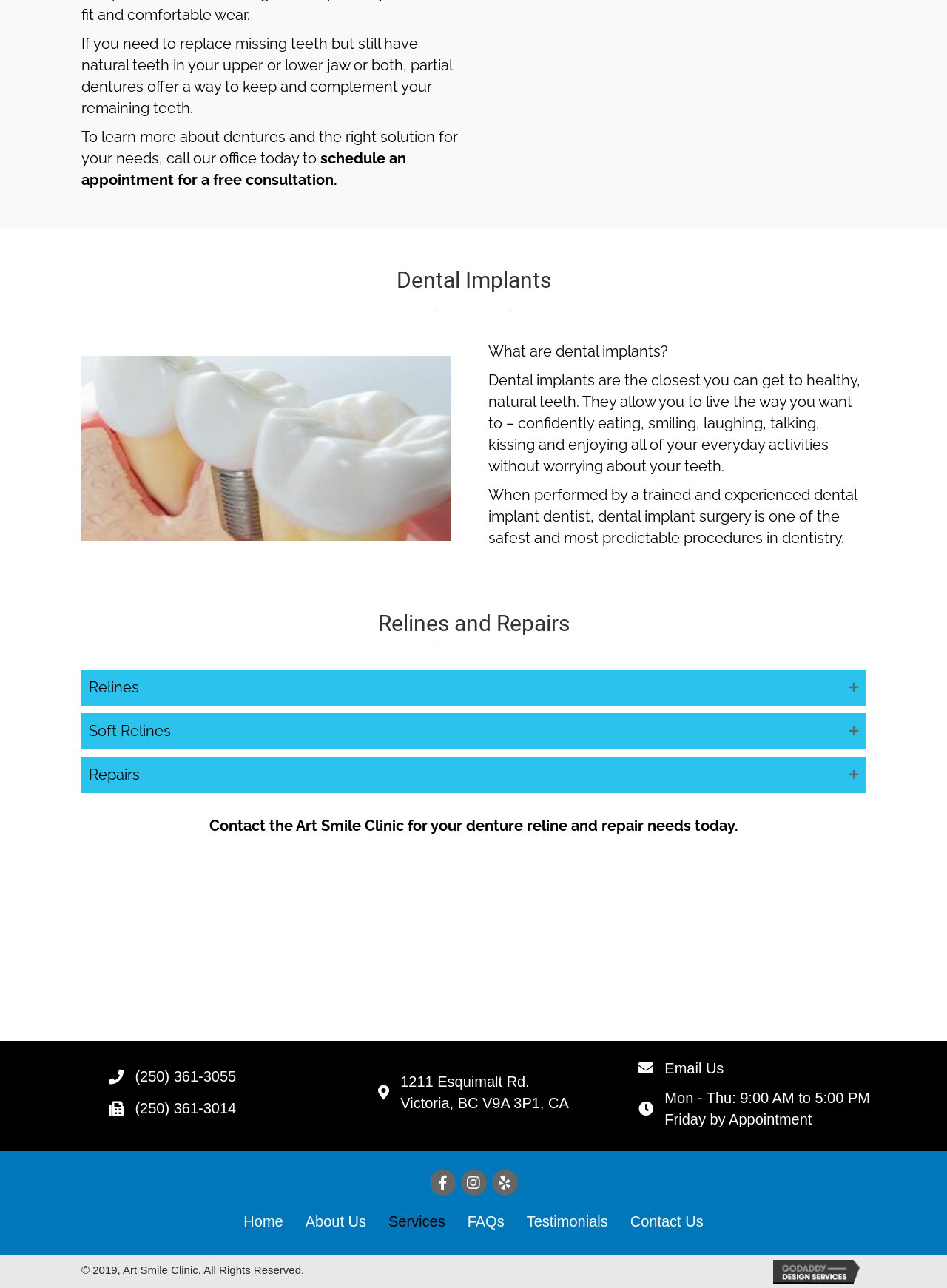Use a single word or phrase to answer the question: 
What is the address of the clinic?

1211 Esquimalt Rd.